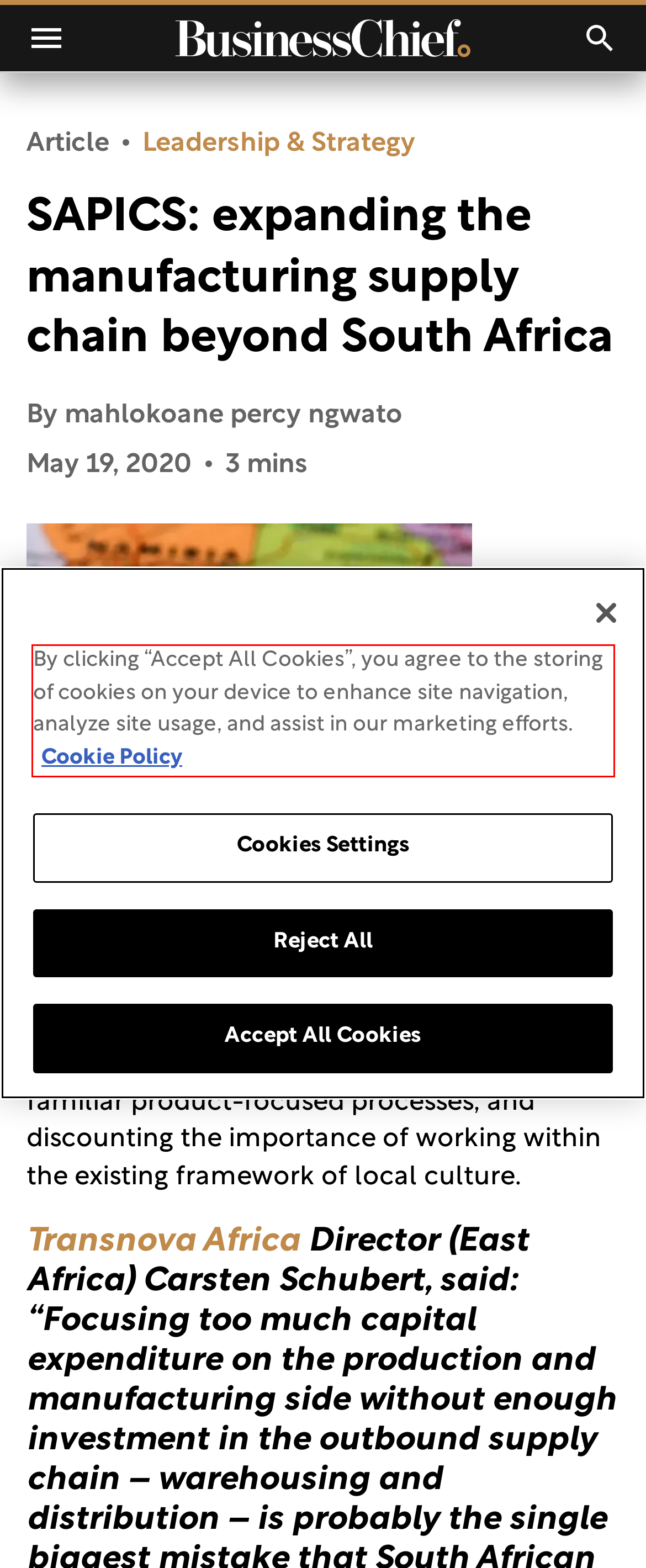Using the provided webpage screenshot, recognize the text content in the area marked by the red bounding box.

By clicking “Accept All Cookies”, you agree to the storing of cookies on your device to enhance site navigation, analyze site usage, and assist in our marketing efforts. Cookie Policy